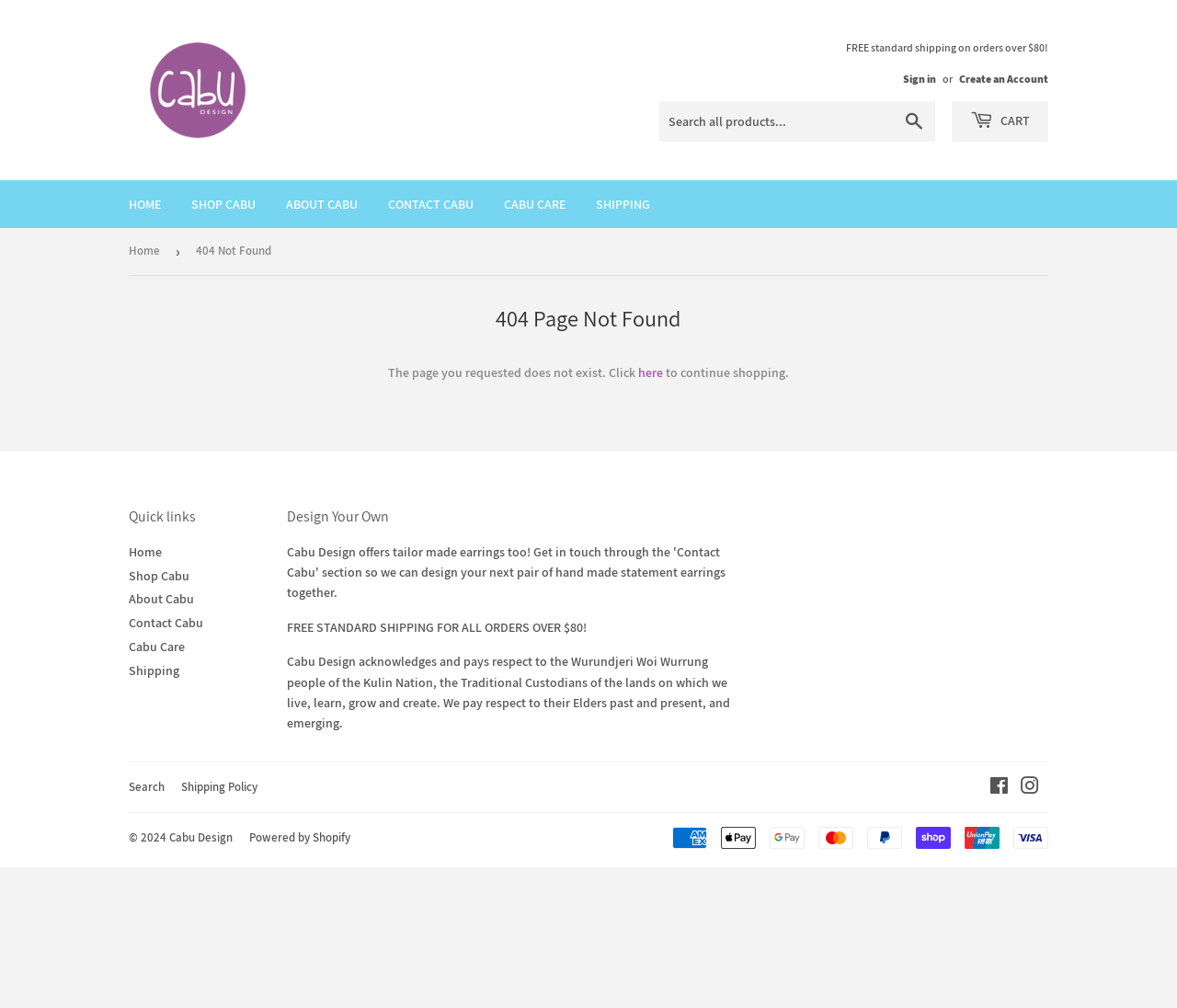What is the error message on this page?
Please ensure your answer to the question is detailed and covers all necessary aspects.

The error message on this page is '404 Not Found' which is mentioned in the breadcrumbs navigation as 'Home > 404 Not Found' and also in the main heading as '404 Page Not Found'.